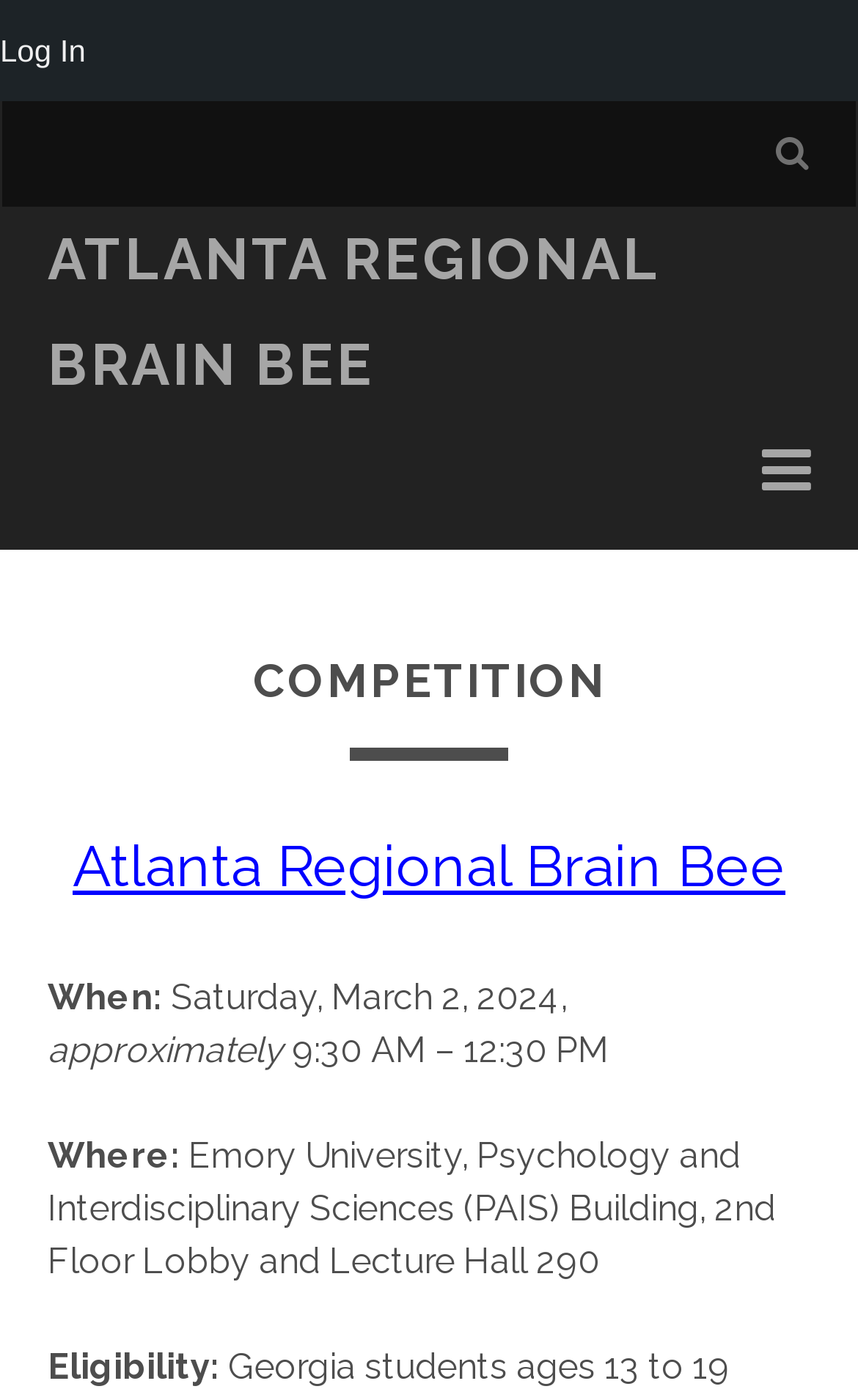Find the bounding box coordinates for the UI element that matches this description: "parent_node: Search for:".

[0.873, 0.072, 0.973, 0.148]